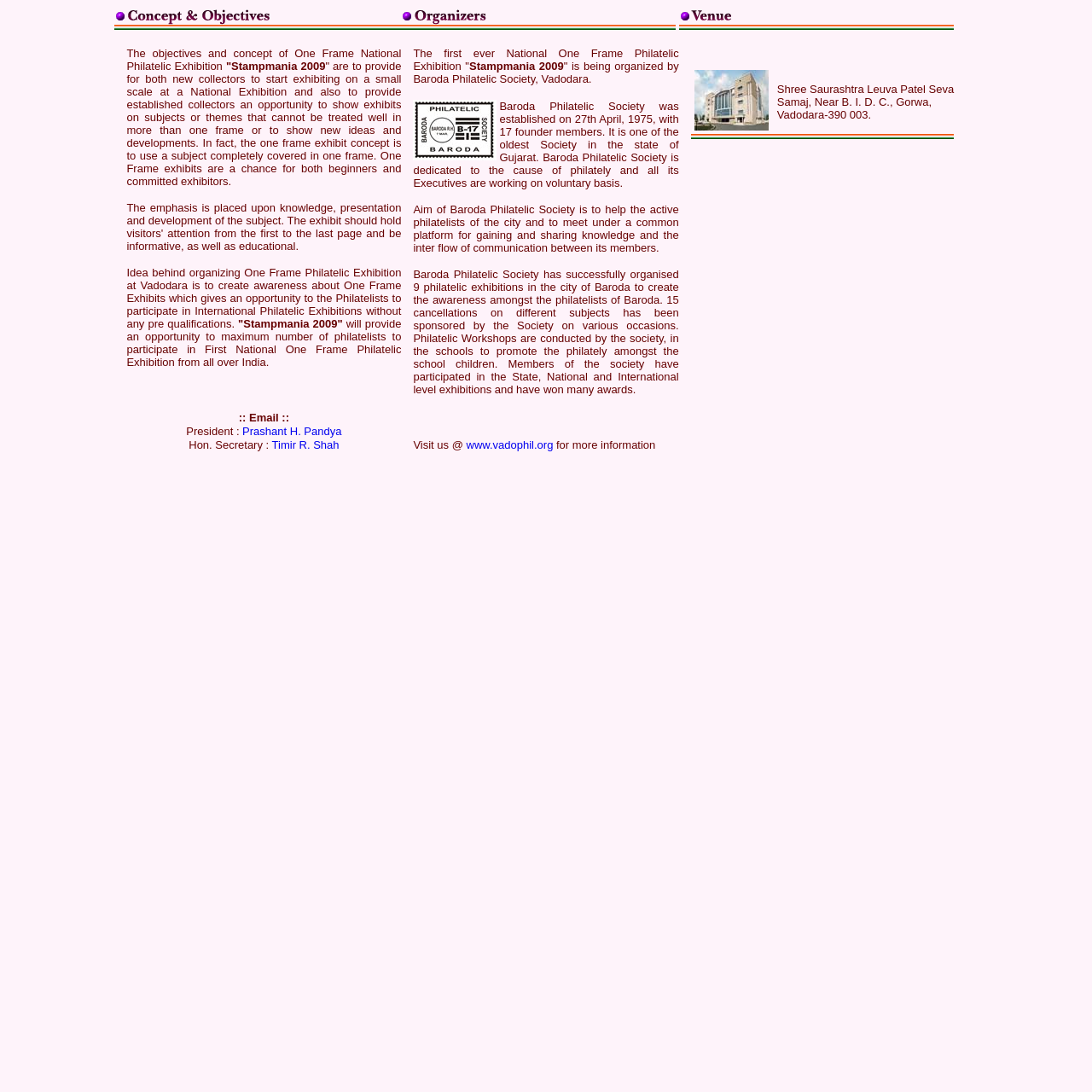Answer the following in one word or a short phrase: 
What is the purpose of the webpage?

Philatelic exhibition